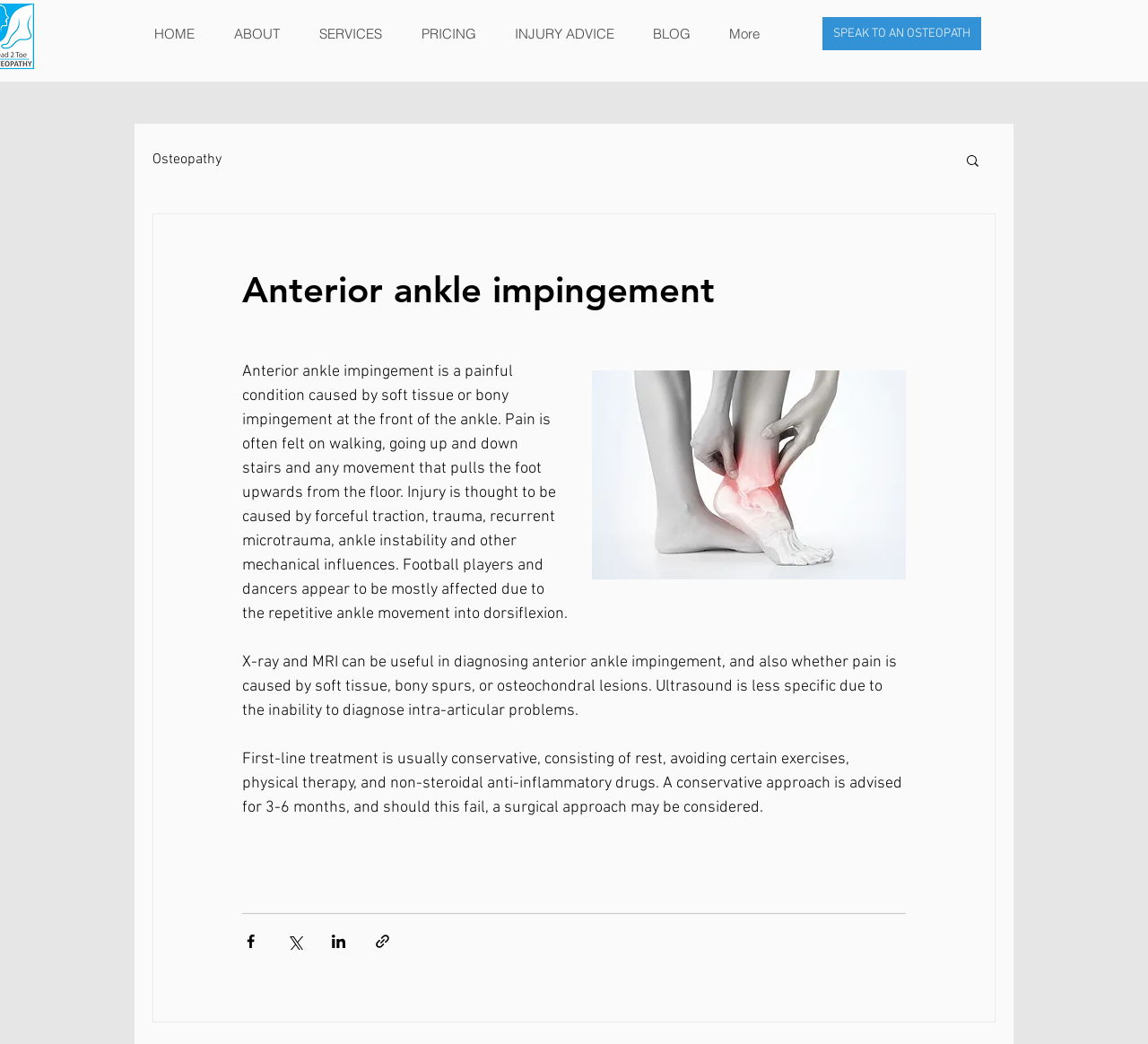Extract the primary heading text from the webpage.

 Head 2 Toe Osteopathy | Osteopath In Godstone Surrey 